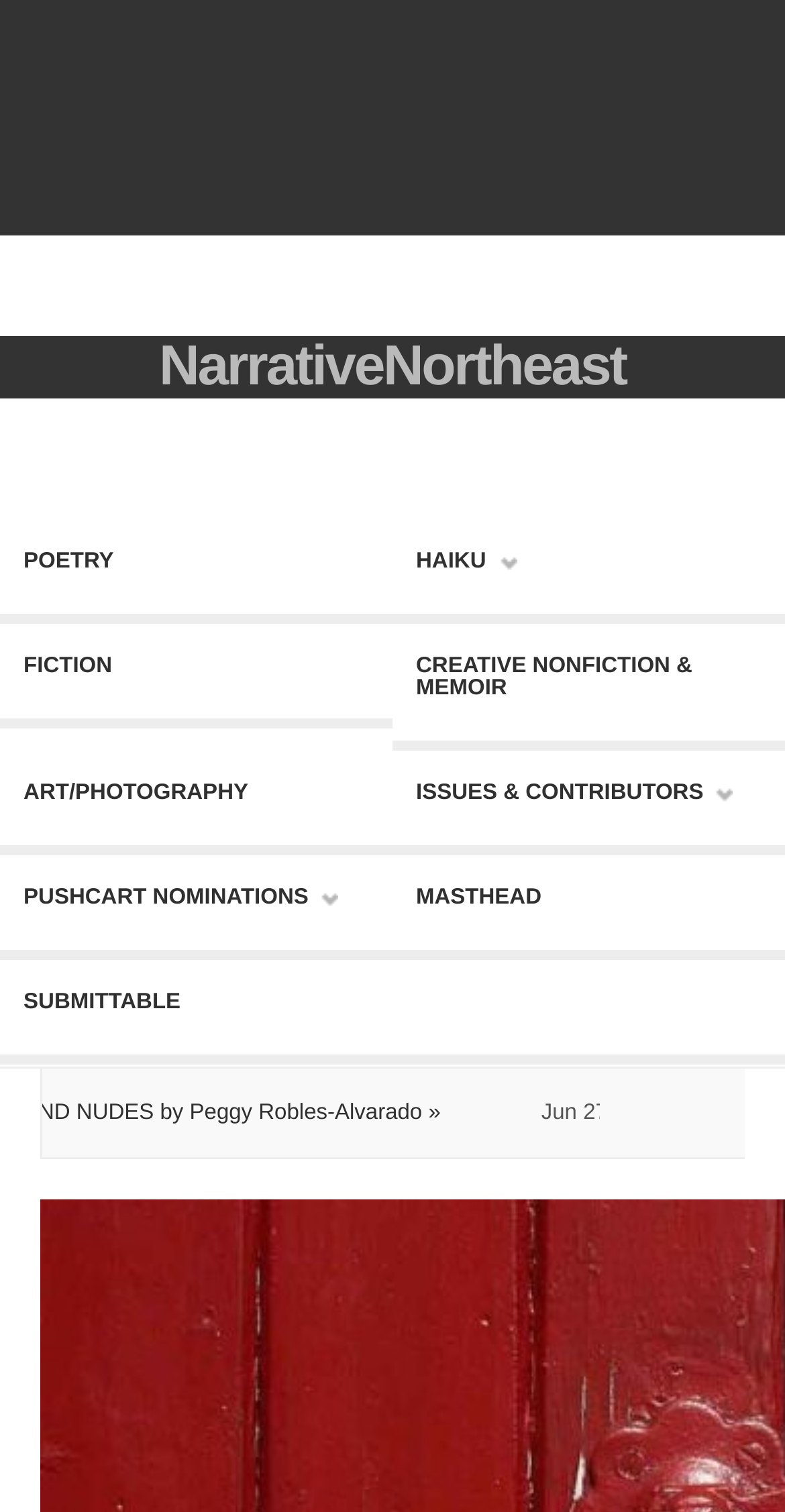Identify the bounding box coordinates of the element to click to follow this instruction: 'browse art and photography'. Ensure the coordinates are four float values between 0 and 1, provided as [left, top, right, bottom].

[0.03, 0.49, 0.5, 0.559]